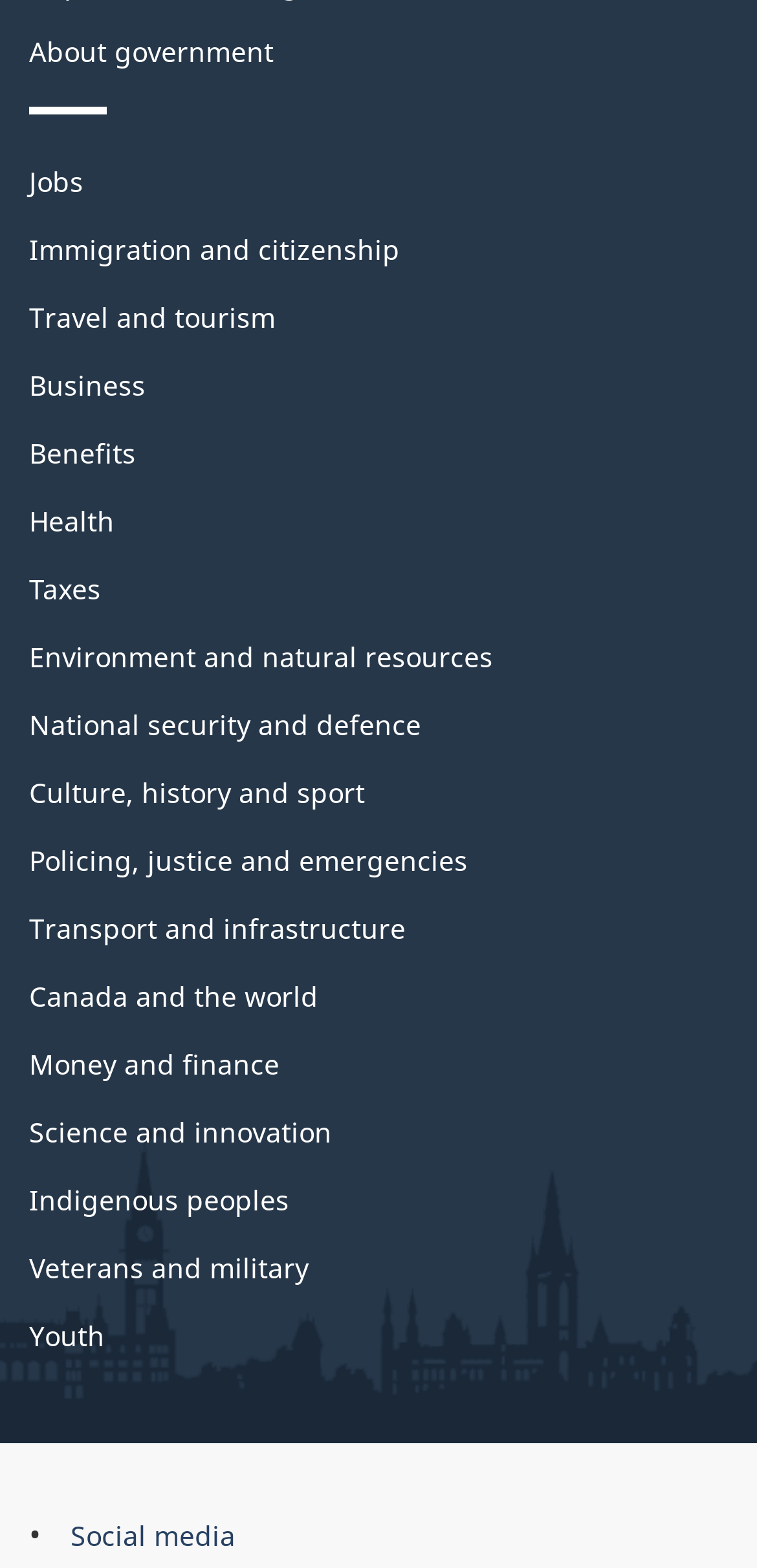How many elements are in the root element?
Look at the image and respond with a single word or a short phrase.

2